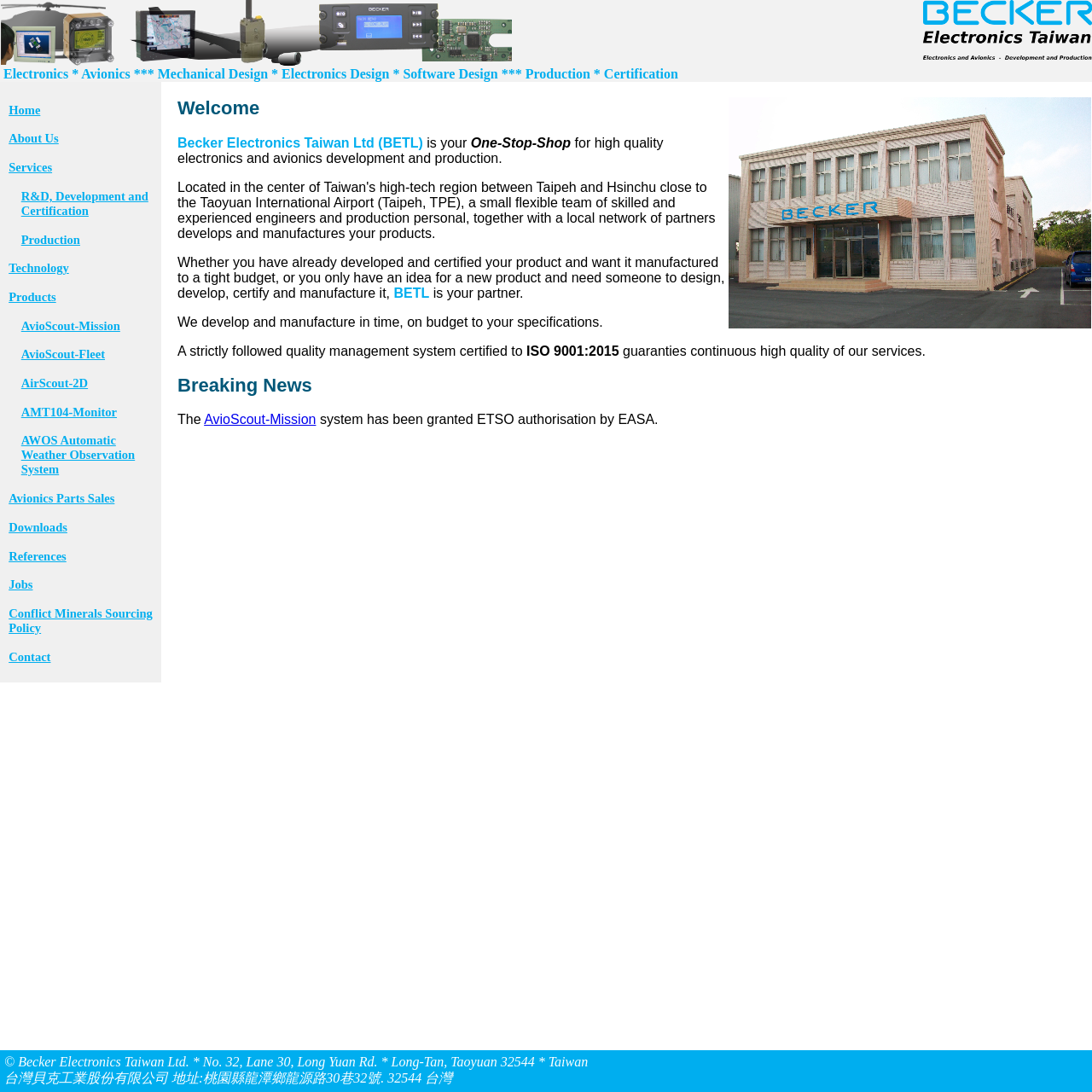What is the name of the system granted ETSO authorisation by EASA?
Please analyze the image and answer the question with as much detail as possible.

The name of the system granted ETSO authorisation by EASA can be found in the link element with the text 'AvioScout-Mission' which is located in the article section of the webpage, in the context of 'Breaking News'.